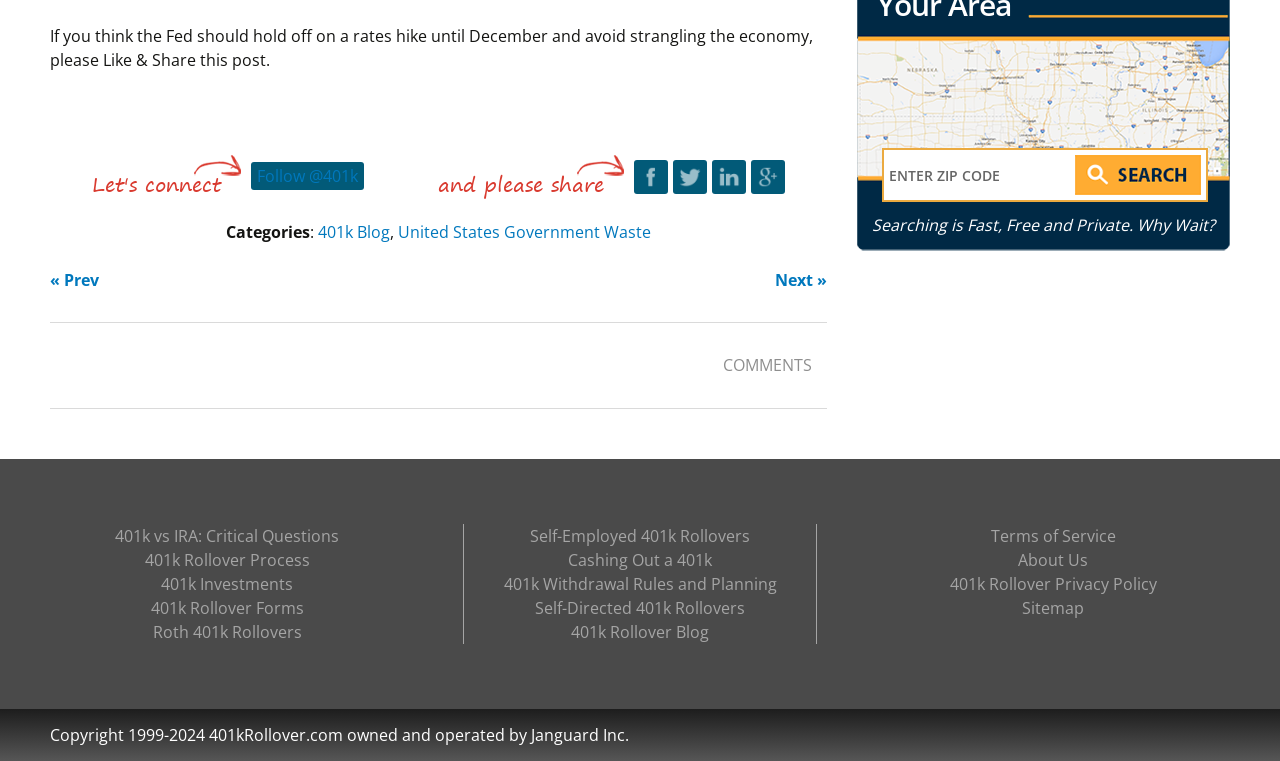Could you highlight the region that needs to be clicked to execute the instruction: "Go to the 'LAW ENFORCEMENT' page"?

None